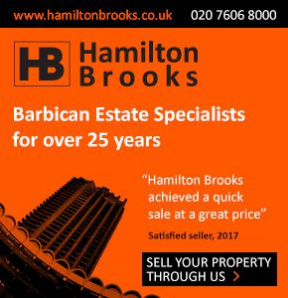Using details from the image, please answer the following question comprehensively:
What is the purpose of the call-to-action in the advertisement?

The caption highlights the bold call-to-action, 'SELL YOUR PROPERTY THROUGH US', accompanied by a contact number for inquiries, which emphasizes the firm's commitment to customer satisfaction and expertise in property sales, ultimately inviting viewers to sell their property through Hamilton Brooks.